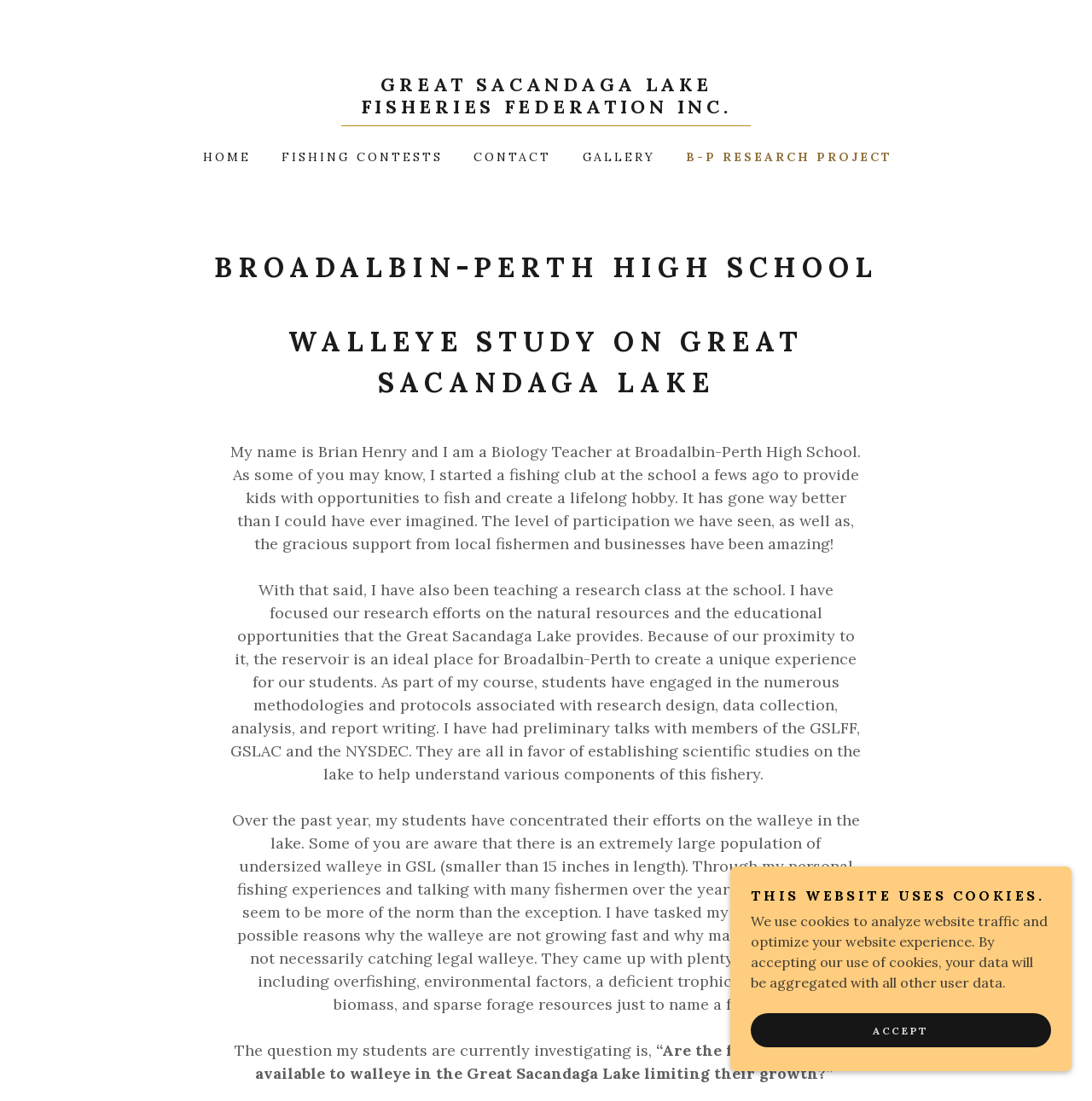Determine the main headline from the webpage and extract its text.

BROADALBIN-PERTH HIGH SCHOOL